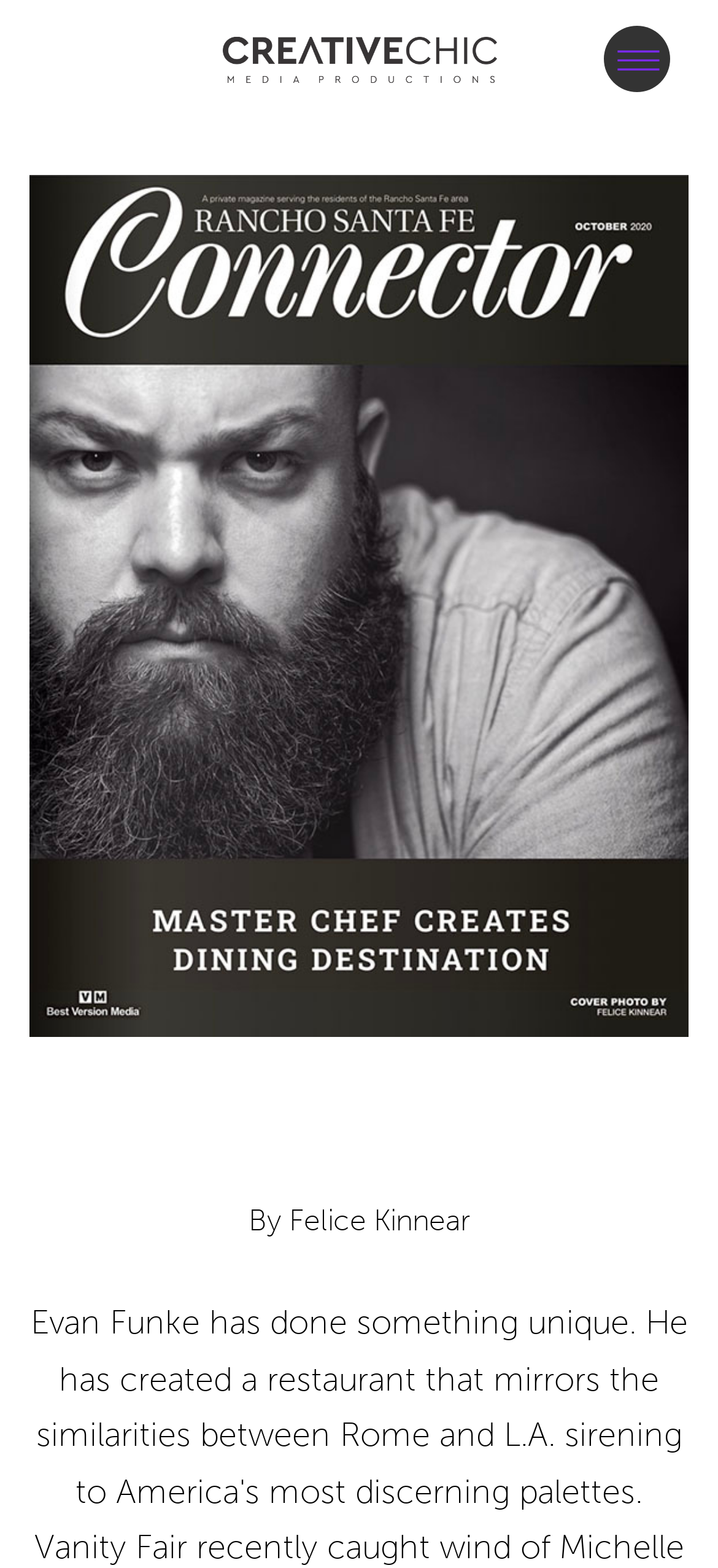What is the name of the media company?
Your answer should be a single word or phrase derived from the screenshot.

Felice Media